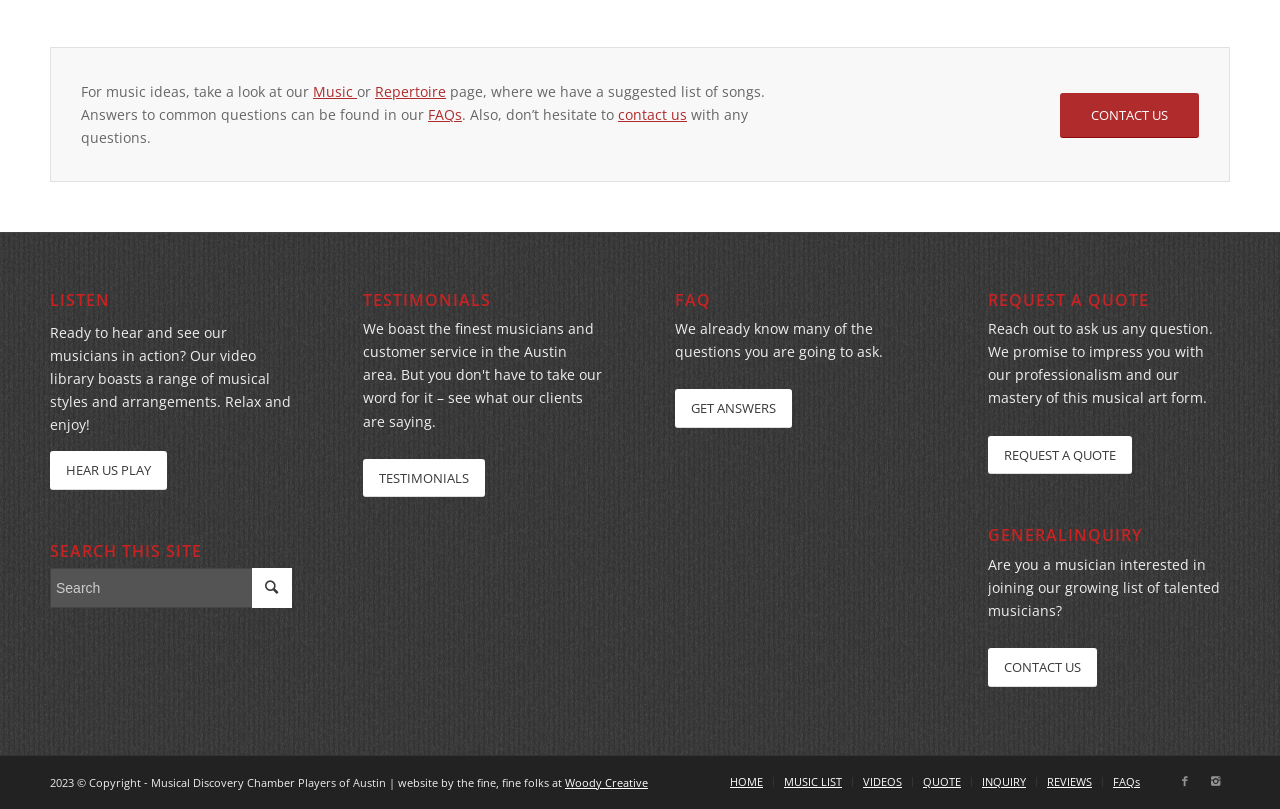Locate the bounding box coordinates of the clickable area needed to fulfill the instruction: "Request a quote".

[0.772, 0.539, 0.884, 0.586]